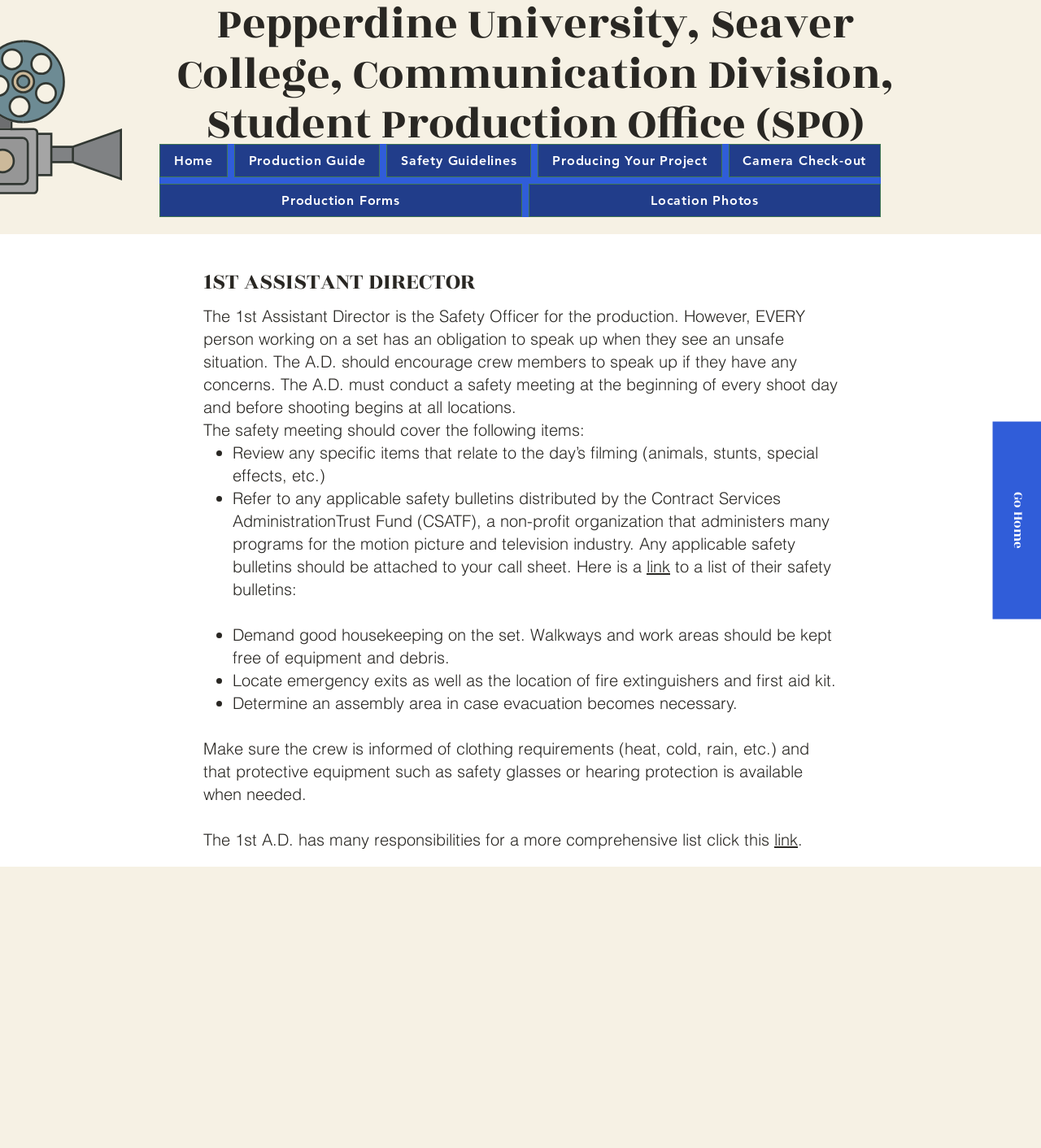Based on the image, please respond to the question with as much detail as possible:
What is an important aspect of housekeeping on a set?

According to the webpage, the 1st Assistant Director should demand good housekeeping on the set, which includes keeping walkways and work areas free of equipment and debris. This is mentioned as one of the responsibilities of the 1st Assistant Director.